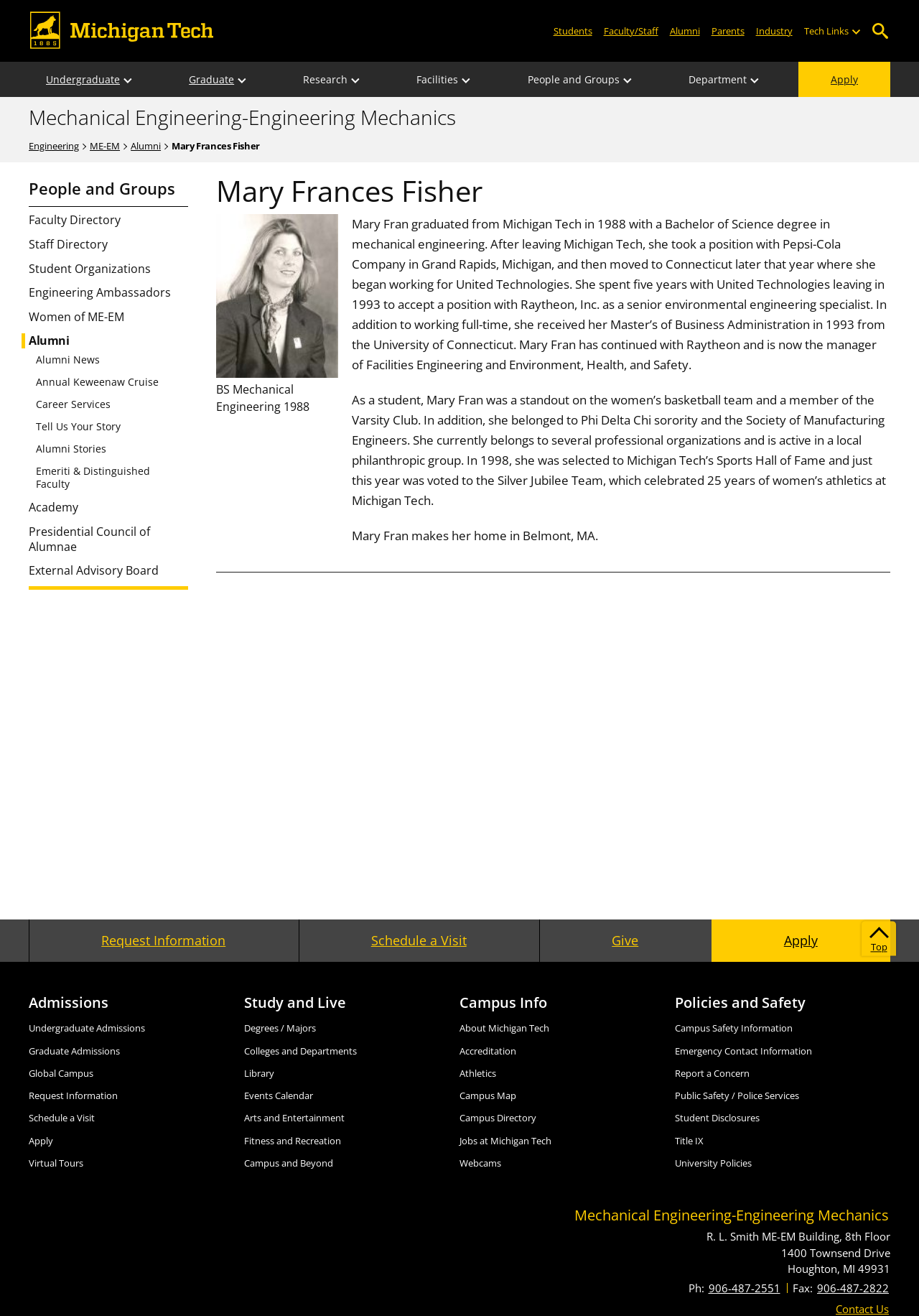Please identify the bounding box coordinates of the clickable region that I should interact with to perform the following instruction: "Click the 'Students' link". The coordinates should be expressed as four float numbers between 0 and 1, i.e., [left, top, right, bottom].

[0.596, 0.011, 0.65, 0.036]